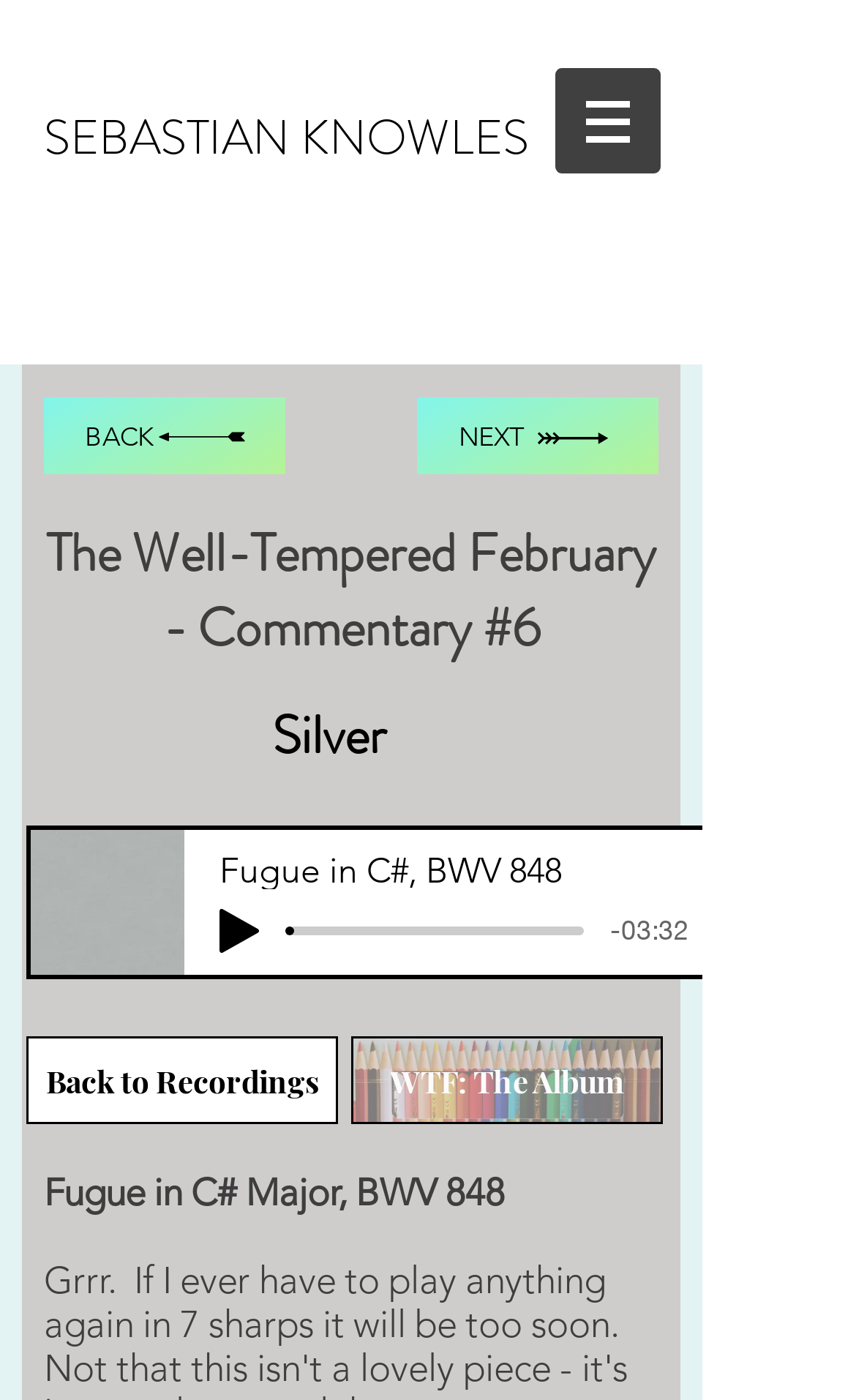Bounding box coordinates are specified in the format (top-left x, top-left y, bottom-right x, bottom-right y). All values are floating point numbers bounded between 0 and 1. Please provide the bounding box coordinate of the region this sentence describes: SEBASTIAN KNOWLES

[0.051, 0.074, 0.618, 0.122]